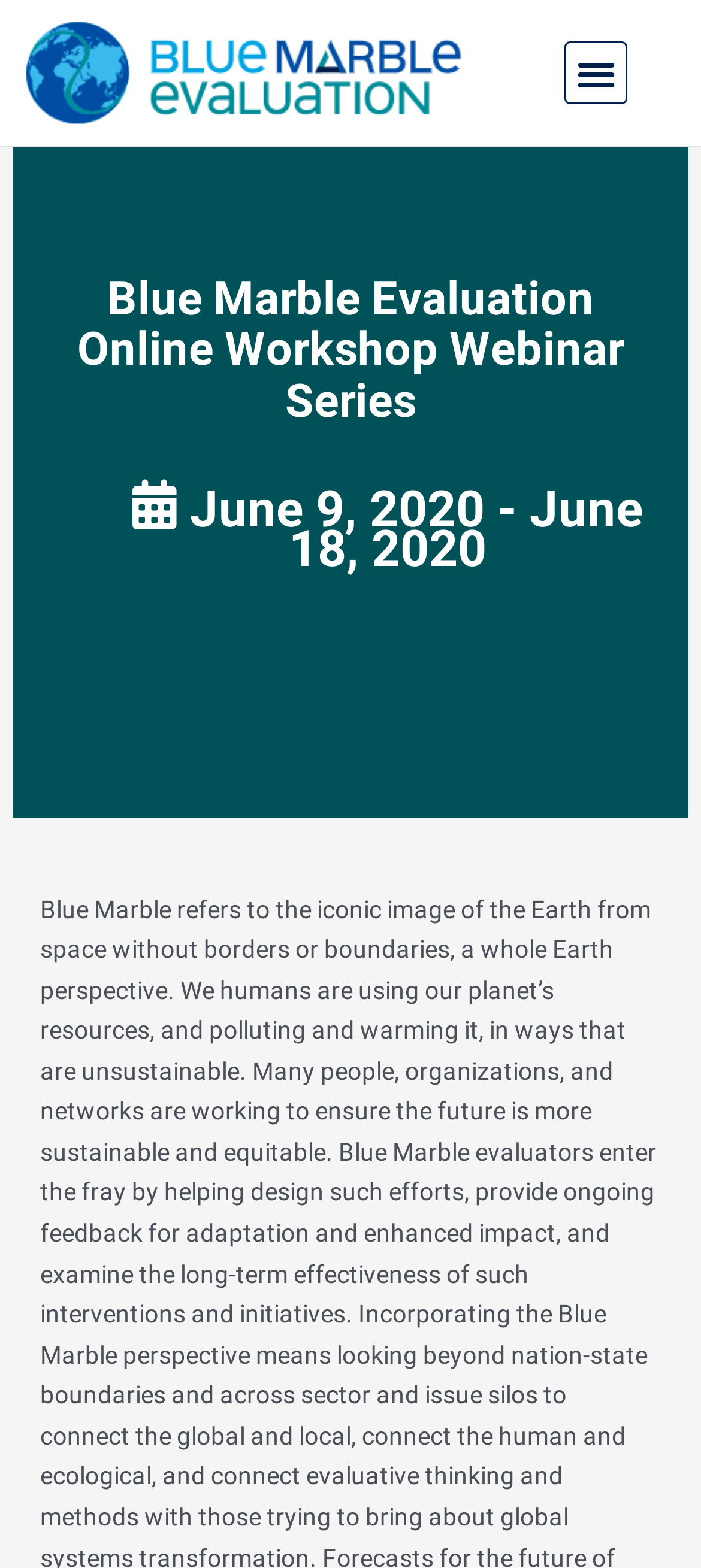Extract the bounding box of the UI element described as: "Menu".

[0.805, 0.026, 0.895, 0.067]